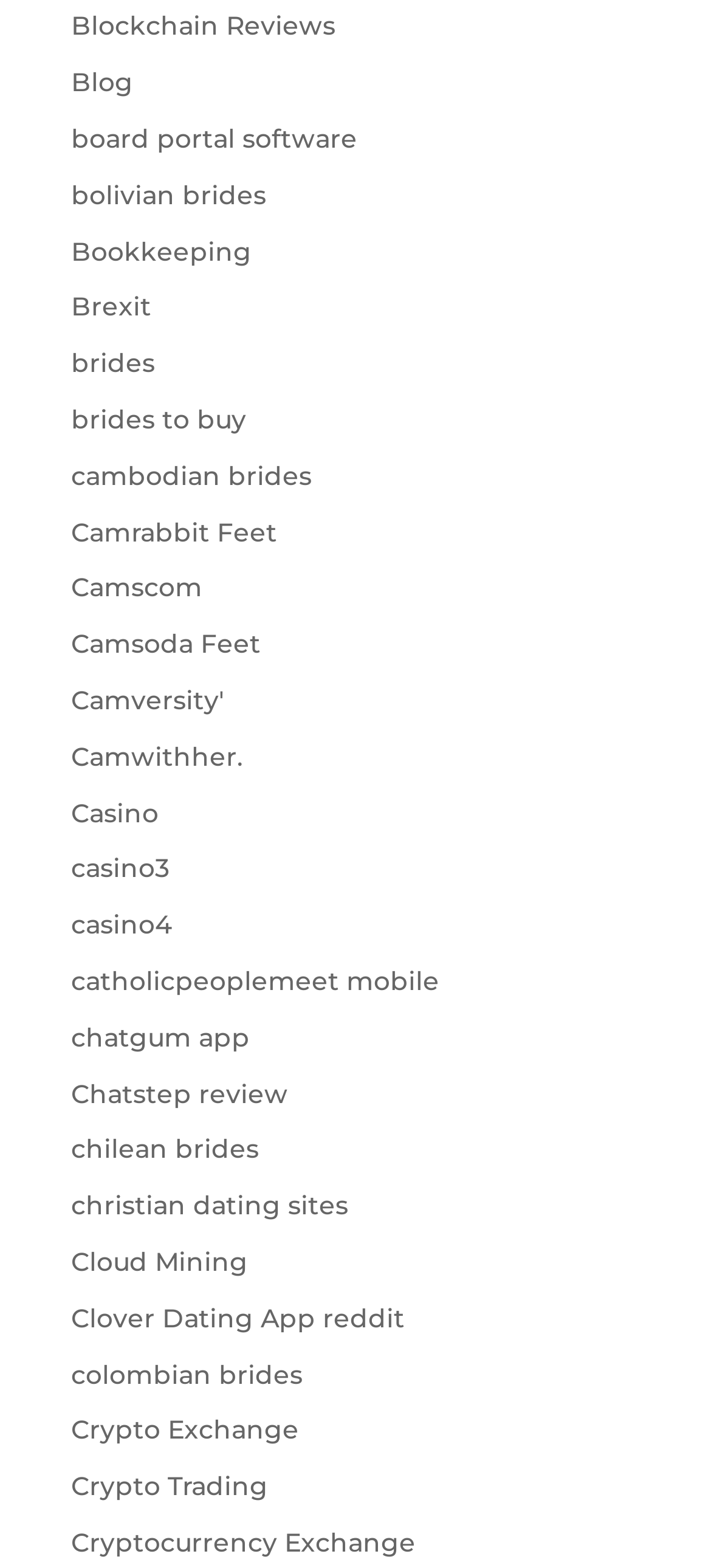Provide the bounding box coordinates of the UI element that matches the description: "brides to buy".

[0.1, 0.257, 0.346, 0.278]